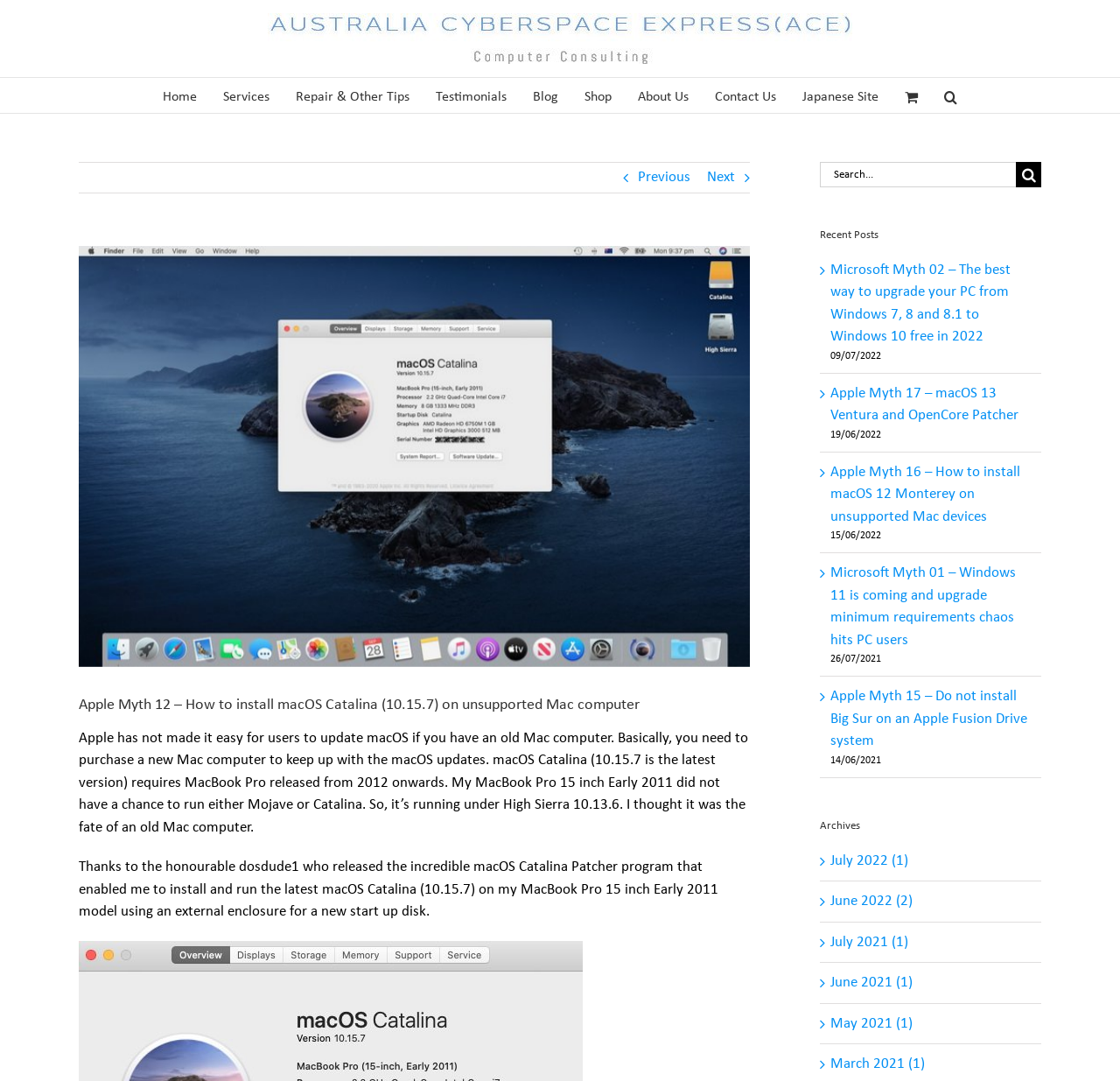Please determine the bounding box of the UI element that matches this description: Testimonials. The coordinates should be given as (top-left x, top-left y, bottom-right x, bottom-right y), with all values between 0 and 1.

[0.389, 0.072, 0.452, 0.104]